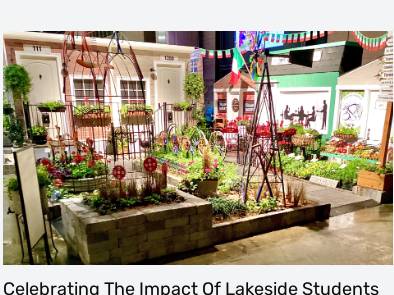Outline with detail what the image portrays.

The image features a vibrant display celebrating the achievements of Lakeside students, showcased at the Philadelphia Flower Show. The scene depicts a well-designed greenhouse environment adorned with various colorful plants and flowers. In the foreground, structures made of wood and metal create an inviting atmosphere, while decorative elements such as garden trellises and unique planters add charm. In the background, a festive setup is visible, hinting at a lively community spirit, complete with elements like flags and artistic representations related to gardening or landscaping. Below the image, a caption reads, "Celebrating The Impact Of Lakeside Students At The Philadelphia Flower Show," reflecting the theme of recognition and appreciation for the students' contributions to the event.